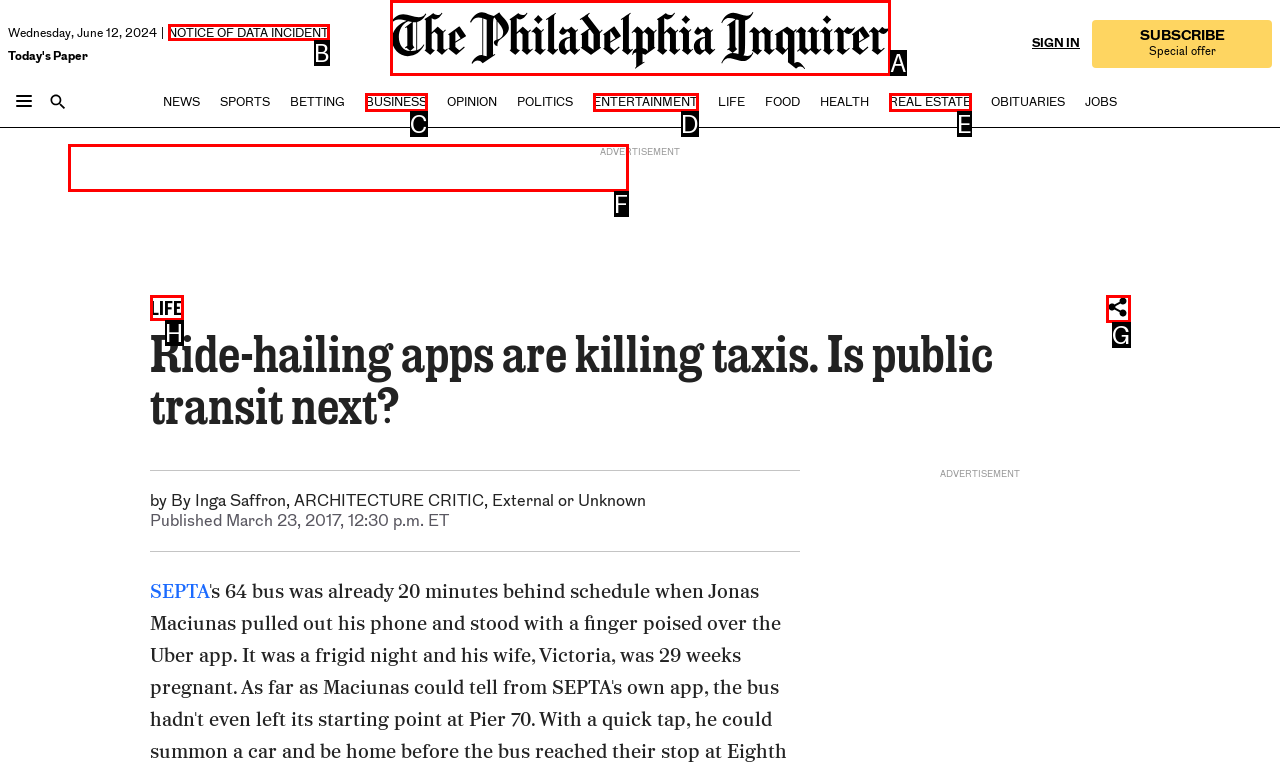Find the HTML element that matches the description provided: Entertainment
Answer using the corresponding option letter.

D